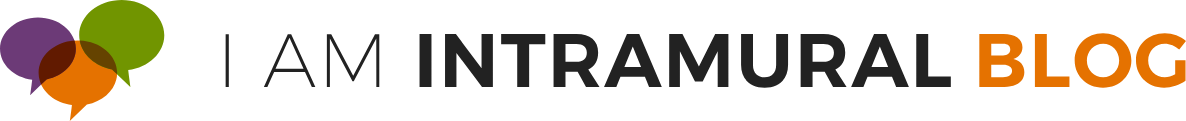Create a detailed narrative that captures the essence of the image.

The image features the title "I AM INTRAMURAL BLOG" prominently displayed in a bold and modern font. The word "BLOG" is highlighted in a vibrant orange, contrasting with the black text of "I AM INTRAMURAL," which is neatly aligned above. Accompanying the text are colorful graphic elements in the form of circular shapes, including purple, green, brown, and orange hues, which add a playful and dynamic touch. This visually engaging header invites readers to explore the content of the blog, associated with the NIH Intramural Research Program, emphasizing its focus on intramural research and community engagement.